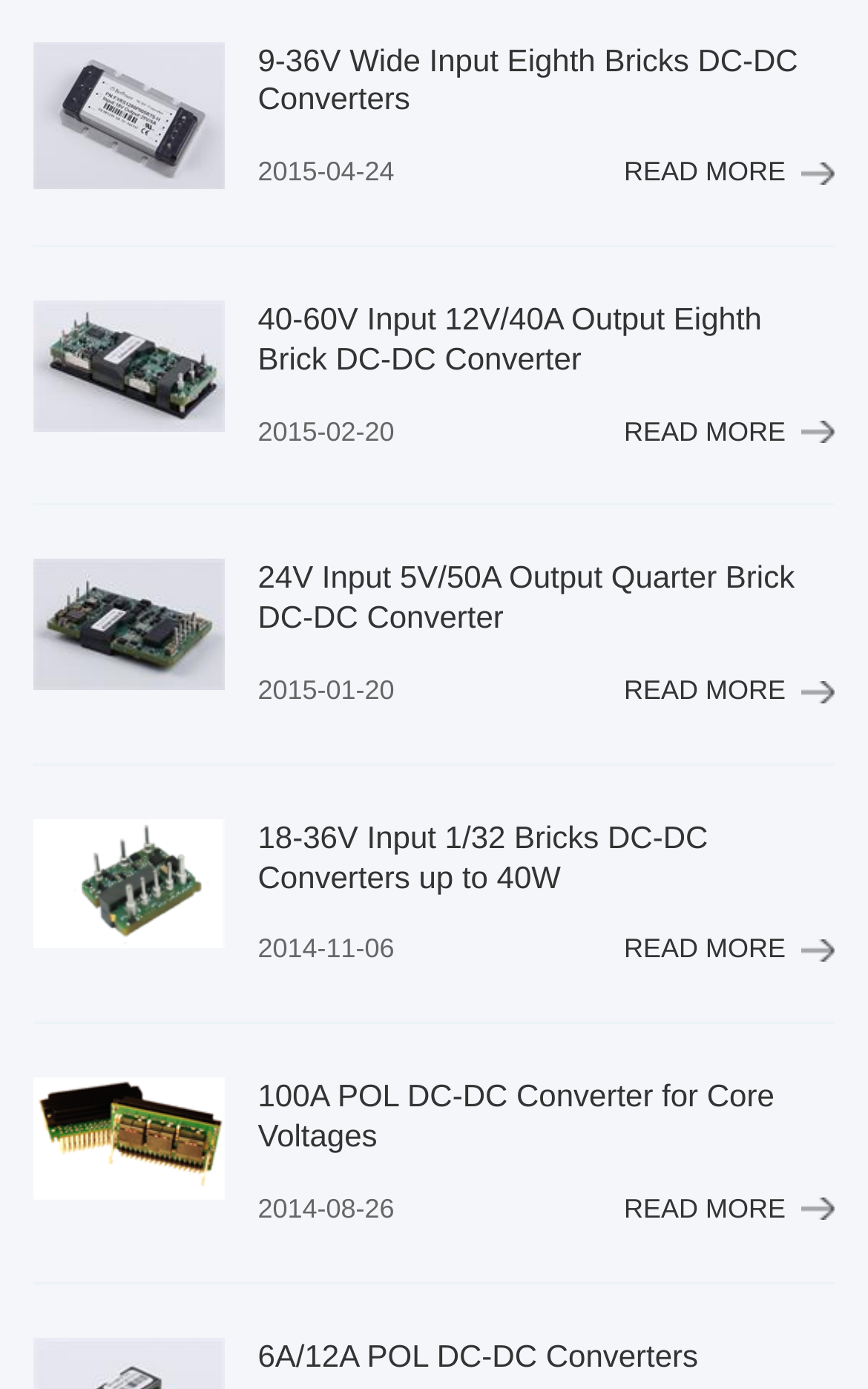Please identify the bounding box coordinates of the region to click in order to complete the given instruction: "Check 6A/12A POL DC-DC Converters". The coordinates should be four float numbers between 0 and 1, i.e., [left, top, right, bottom].

[0.297, 0.963, 0.804, 0.988]